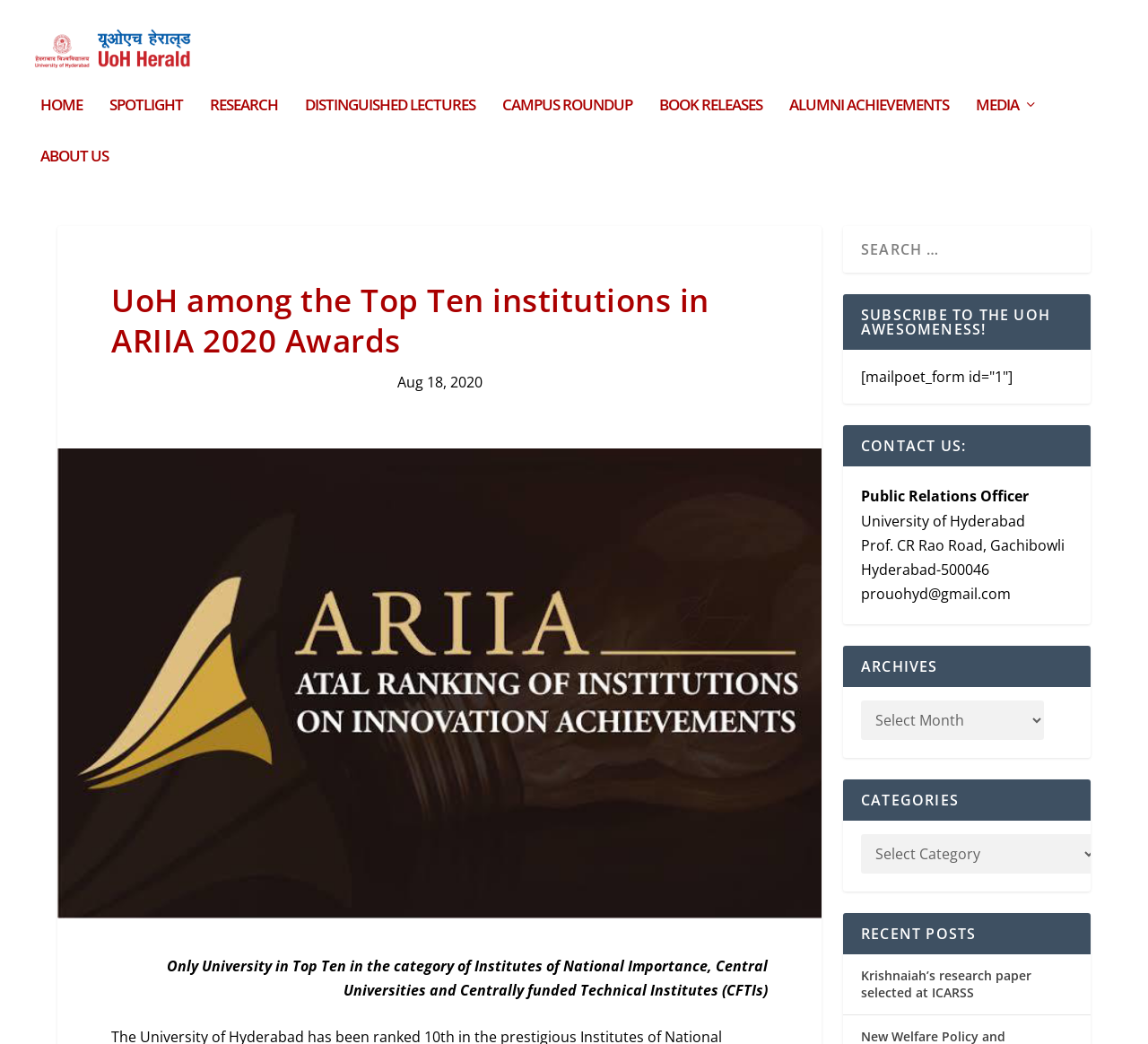Please provide a comprehensive answer to the question below using the information from the image: What is the email address of the Public Relations Officer?

This answer can be obtained by reading the contact information section on the webpage, where the email address of the Public Relations Officer is mentioned as 'prouohyd@gmail.com'.